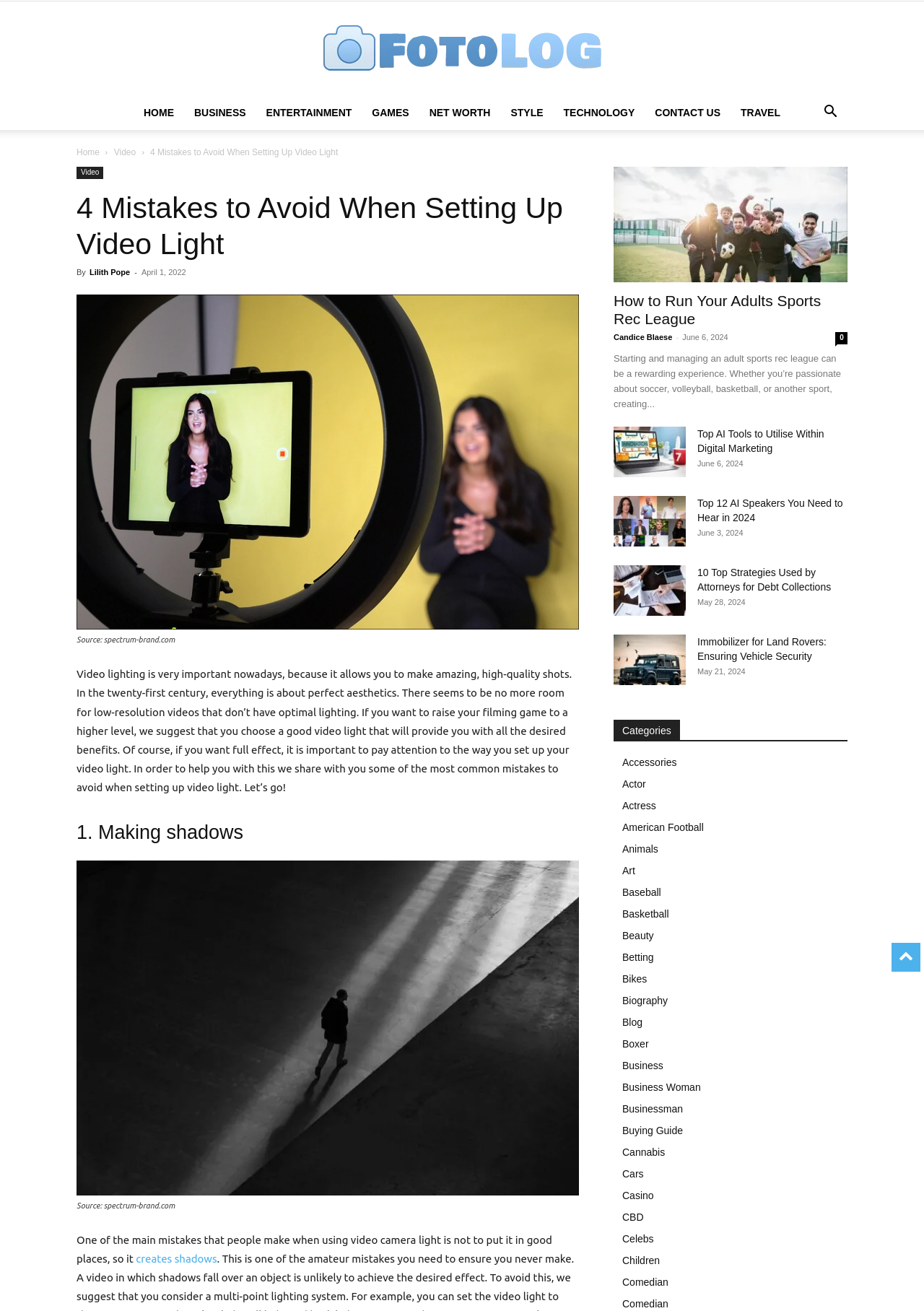Determine the bounding box coordinates for the clickable element to execute this instruction: "visit the 'TECHNOLOGY' page". Provide the coordinates as four float numbers between 0 and 1, i.e., [left, top, right, bottom].

[0.599, 0.073, 0.698, 0.099]